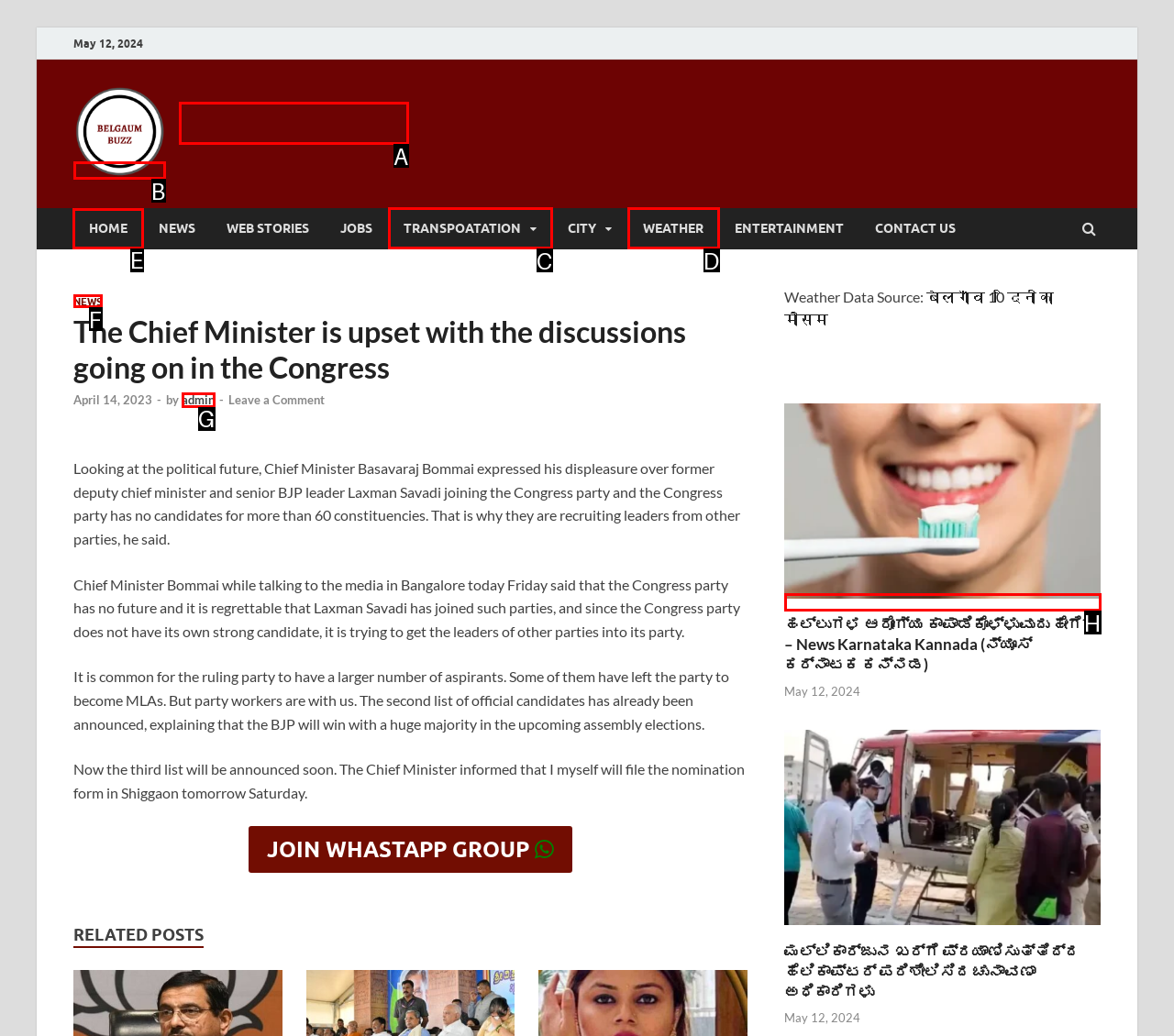Point out which HTML element you should click to fulfill the task: Click on the 'HOME' link.
Provide the option's letter from the given choices.

E